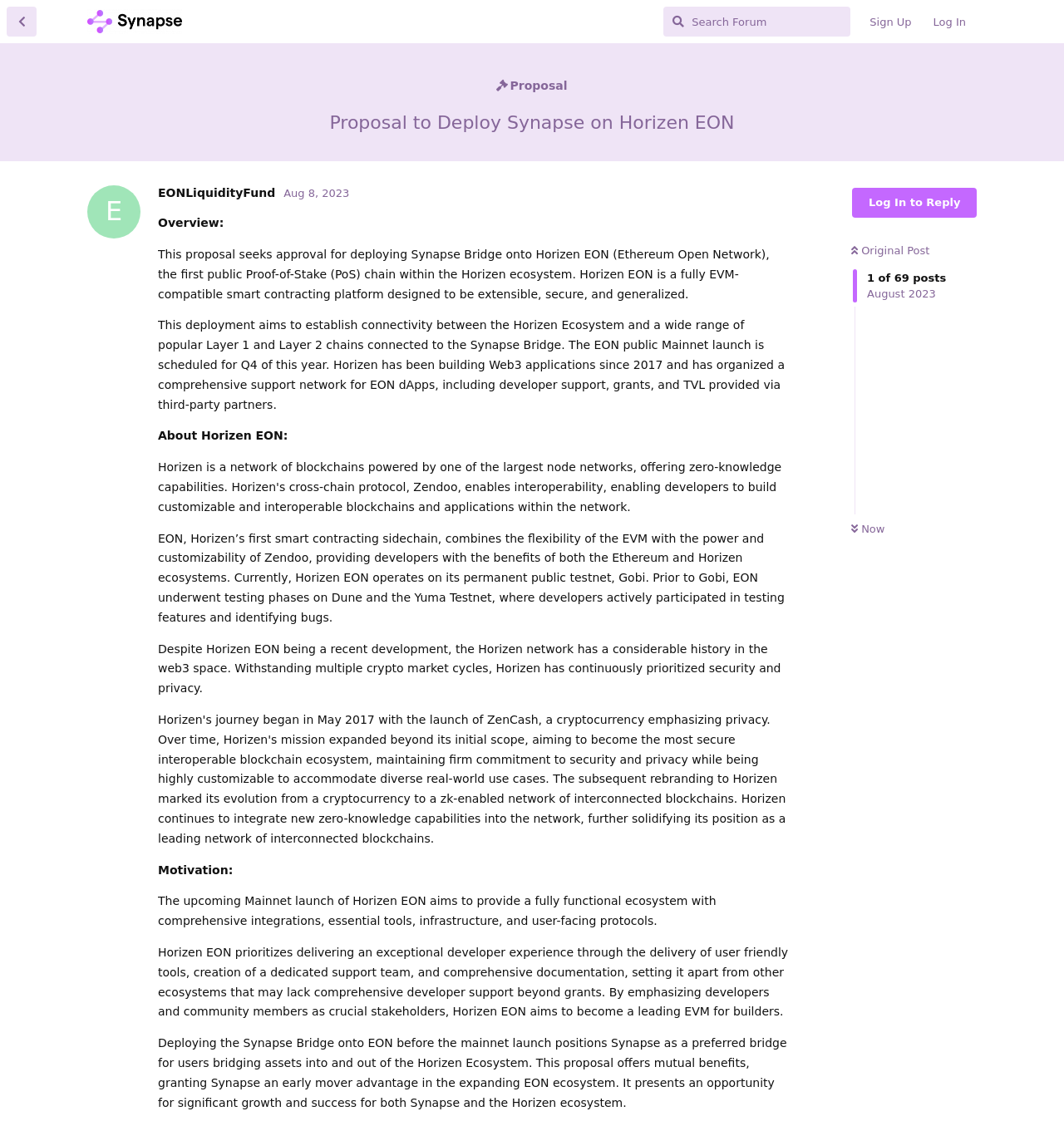Can you find the bounding box coordinates for the element to click on to achieve the instruction: "Enter your name"?

None